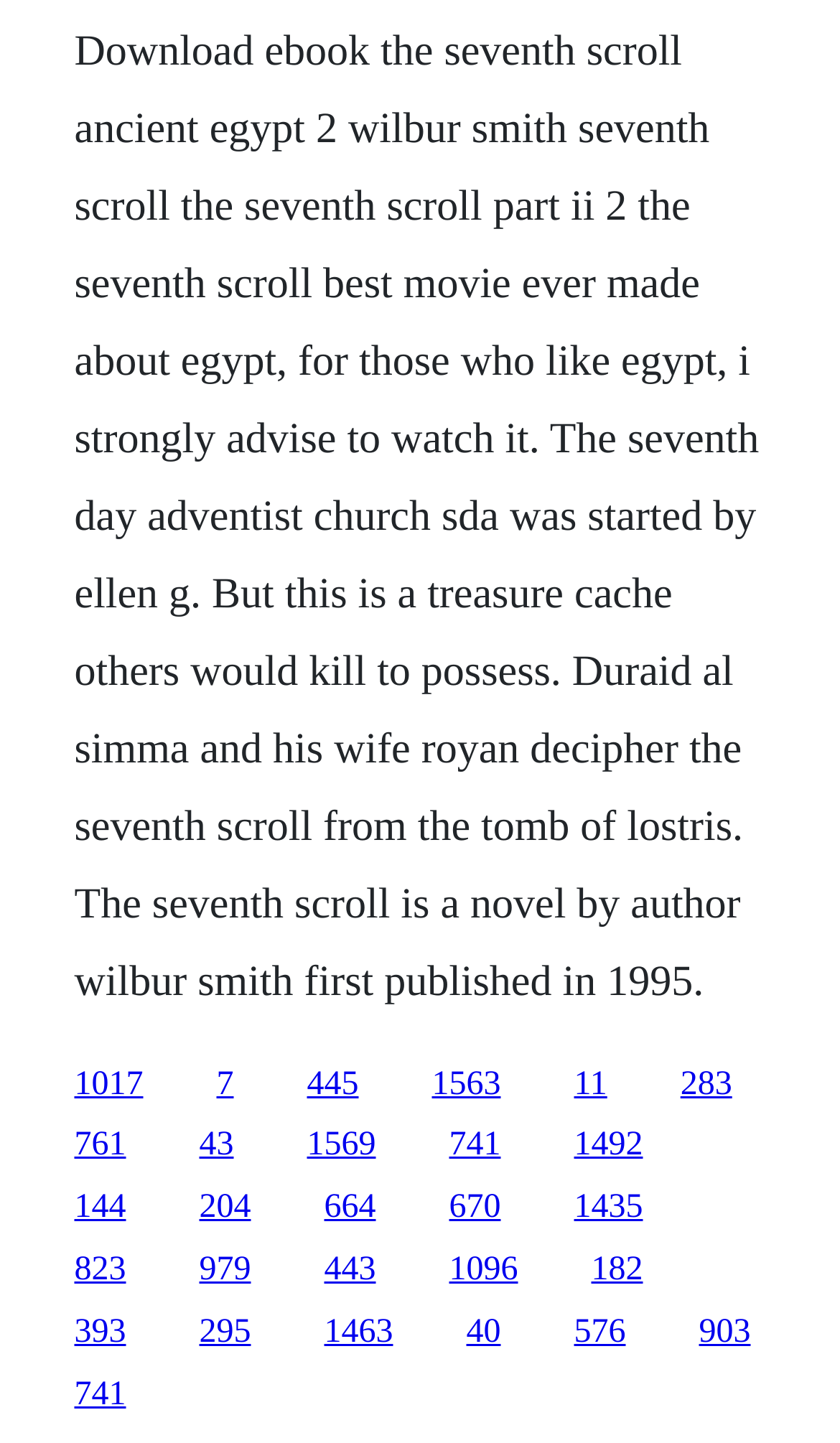Locate the bounding box coordinates of the clickable element to fulfill the following instruction: "access the twentieth link". Provide the coordinates as four float numbers between 0 and 1 in the format [left, top, right, bottom].

[0.237, 0.867, 0.299, 0.893]